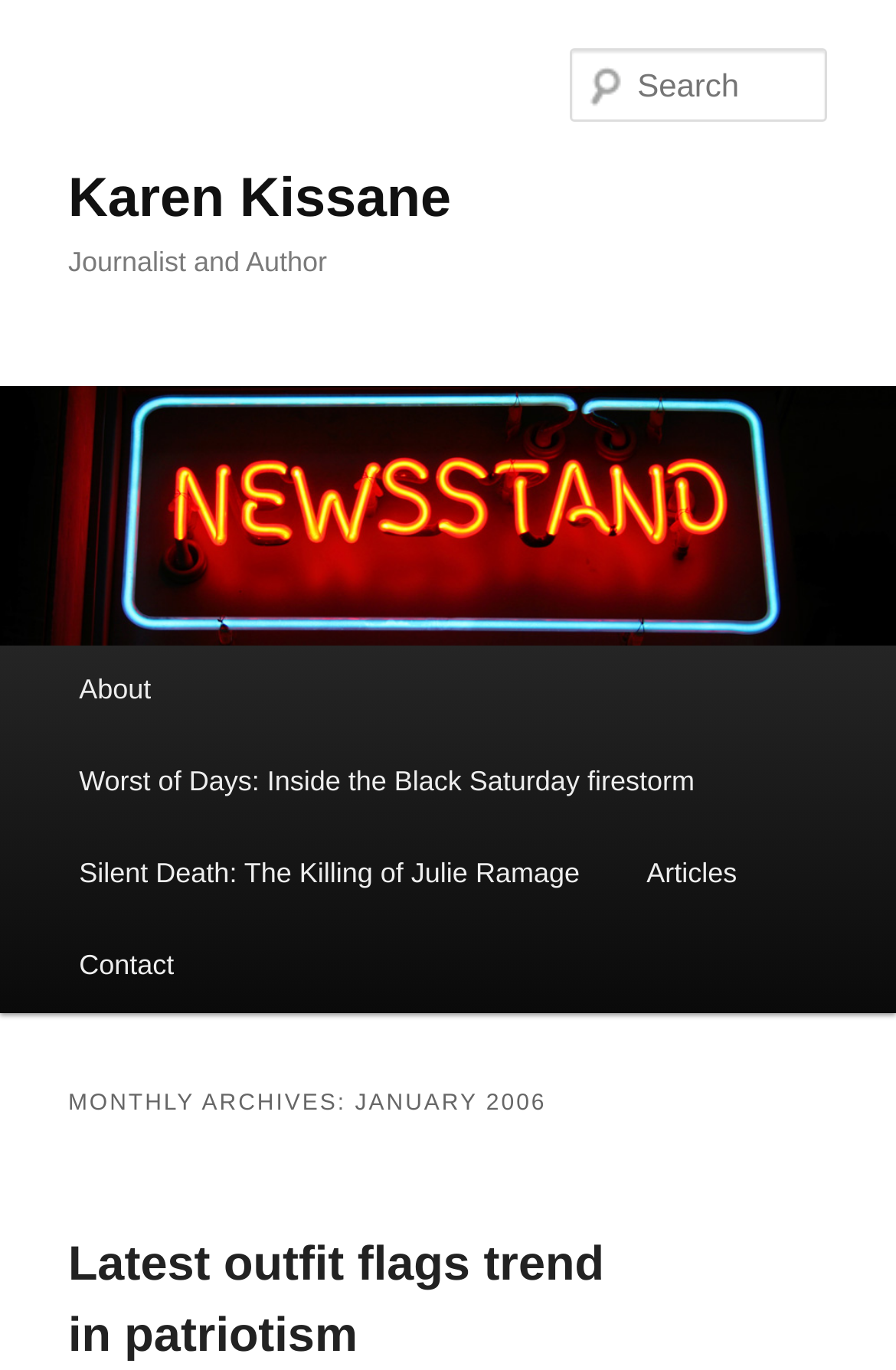Determine the bounding box coordinates for the region that must be clicked to execute the following instruction: "read about Worst of Days: Inside the Black Saturday firestorm".

[0.051, 0.538, 0.812, 0.605]